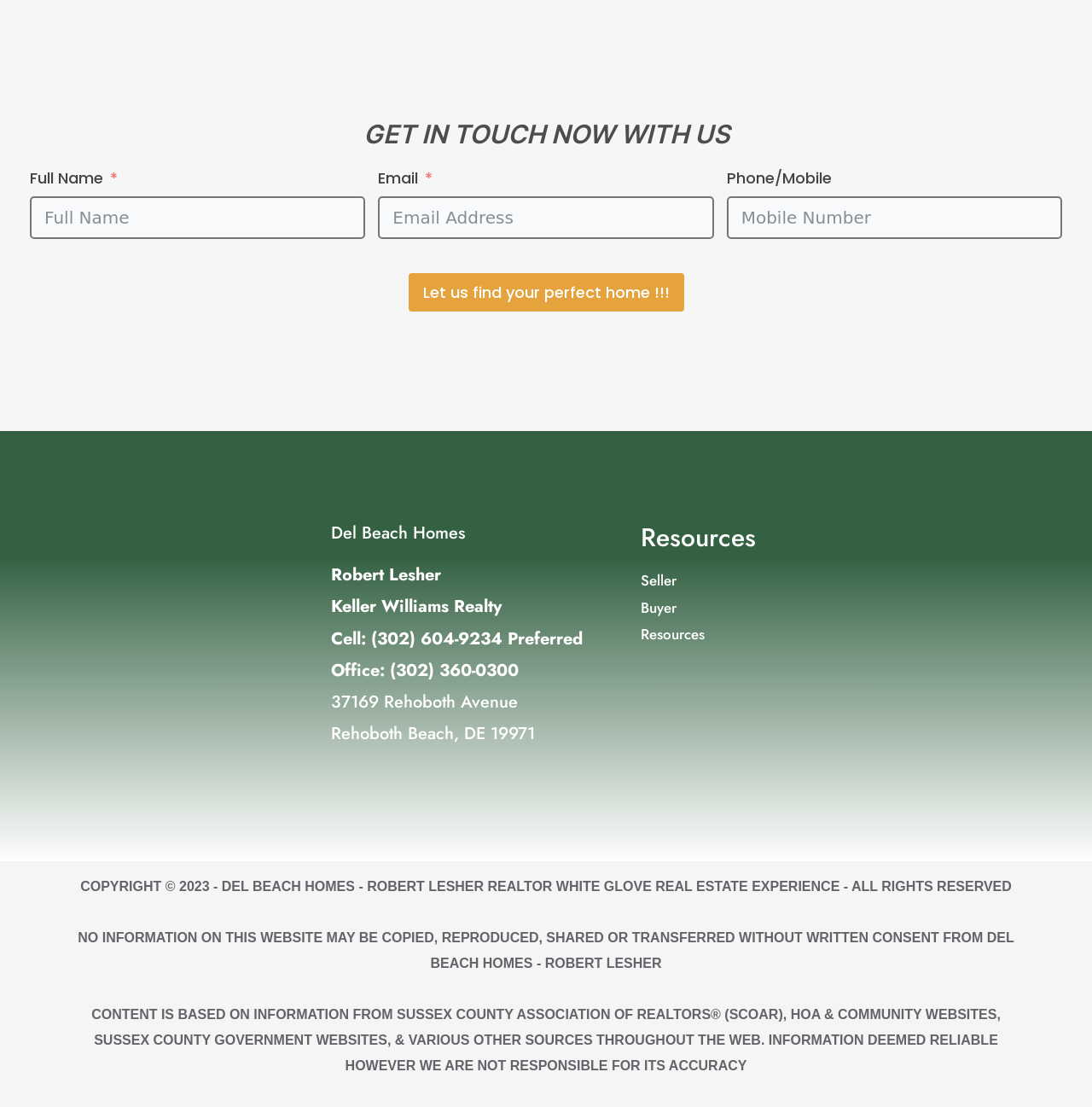What is the name of the real estate company?
From the image, provide a succinct answer in one word or a short phrase.

Keller Williams Realty